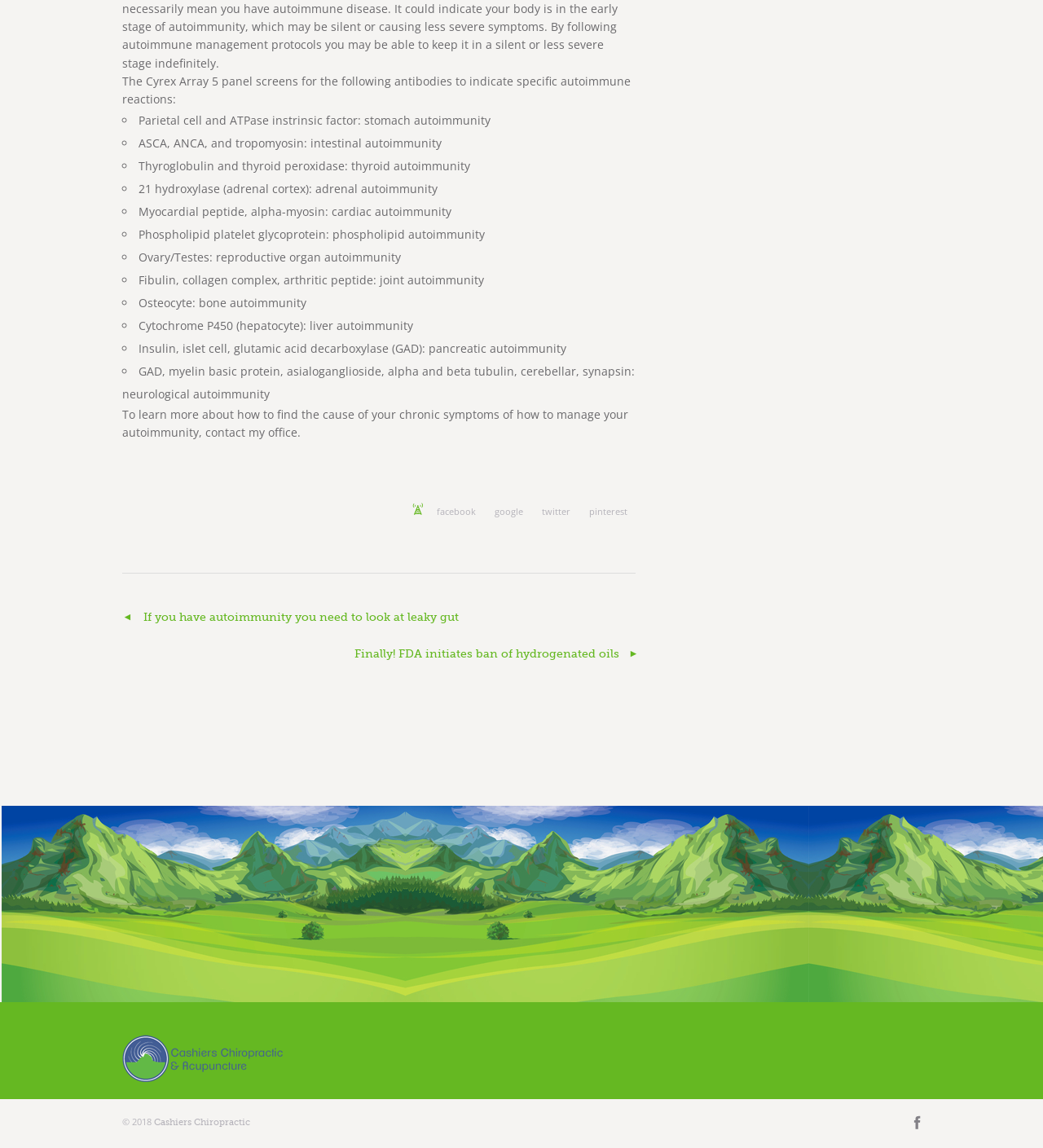Locate the bounding box coordinates of the clickable area needed to fulfill the instruction: "Click the link to read about the FDA ban of hydrogenated oils".

[0.34, 0.561, 0.594, 0.579]